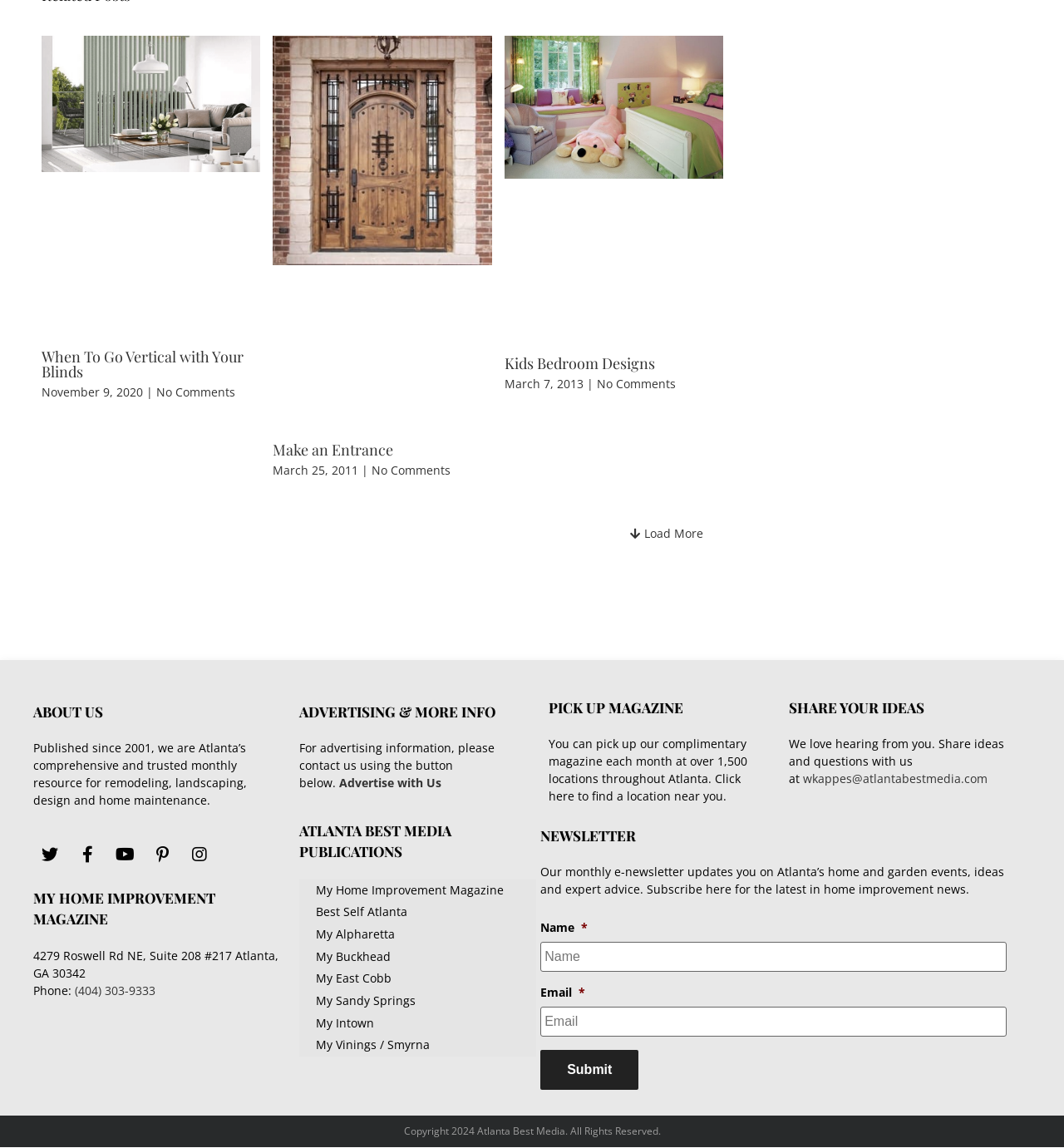What is the phone number of the magazine?
Examine the screenshot and reply with a single word or phrase.

(404) 303-9333